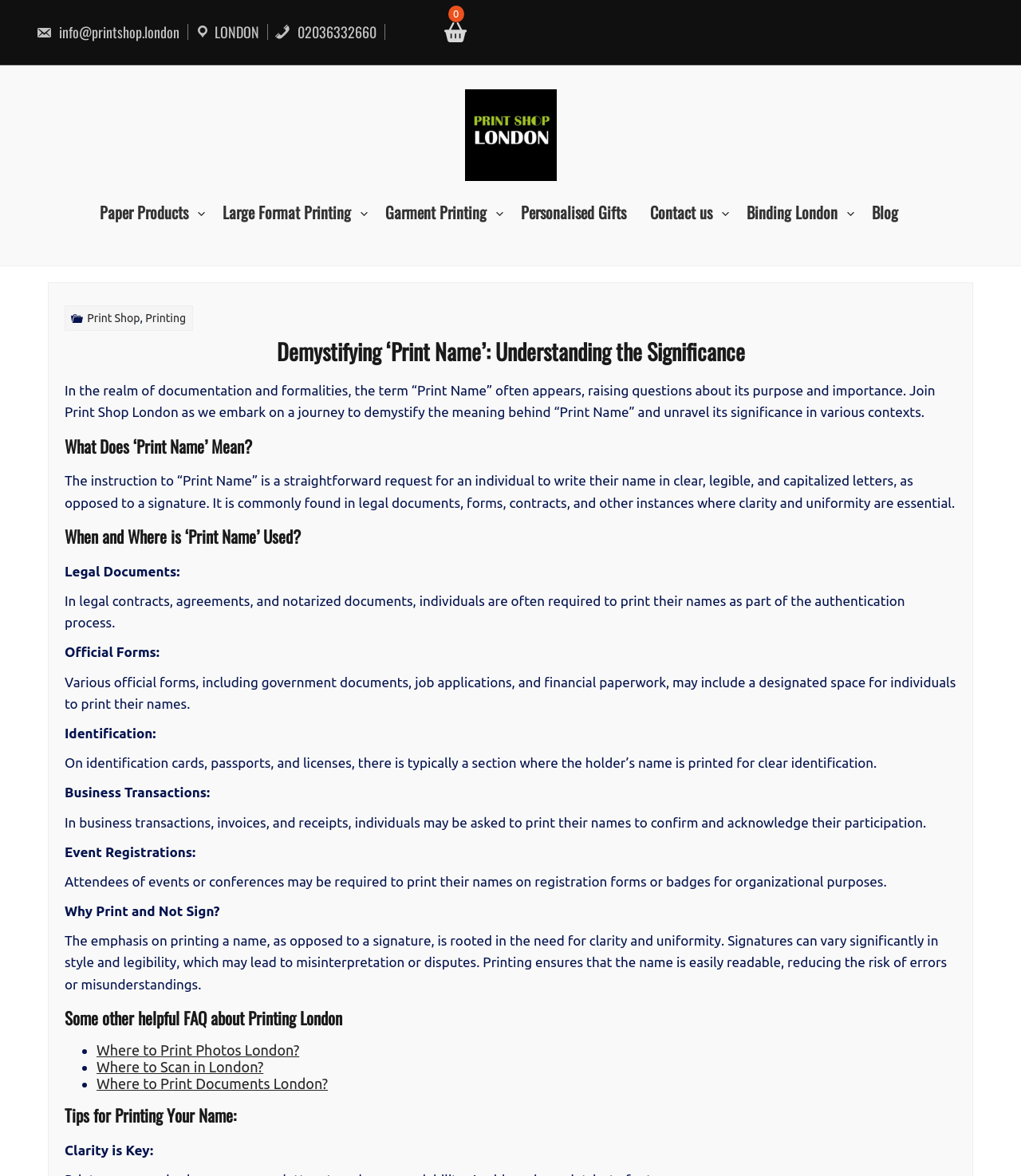Identify the bounding box coordinates for the region of the element that should be clicked to carry out the instruction: "Learn about Large Format Printing". The bounding box coordinates should be four float numbers between 0 and 1, i.e., [left, top, right, bottom].

[0.218, 0.156, 0.377, 0.206]